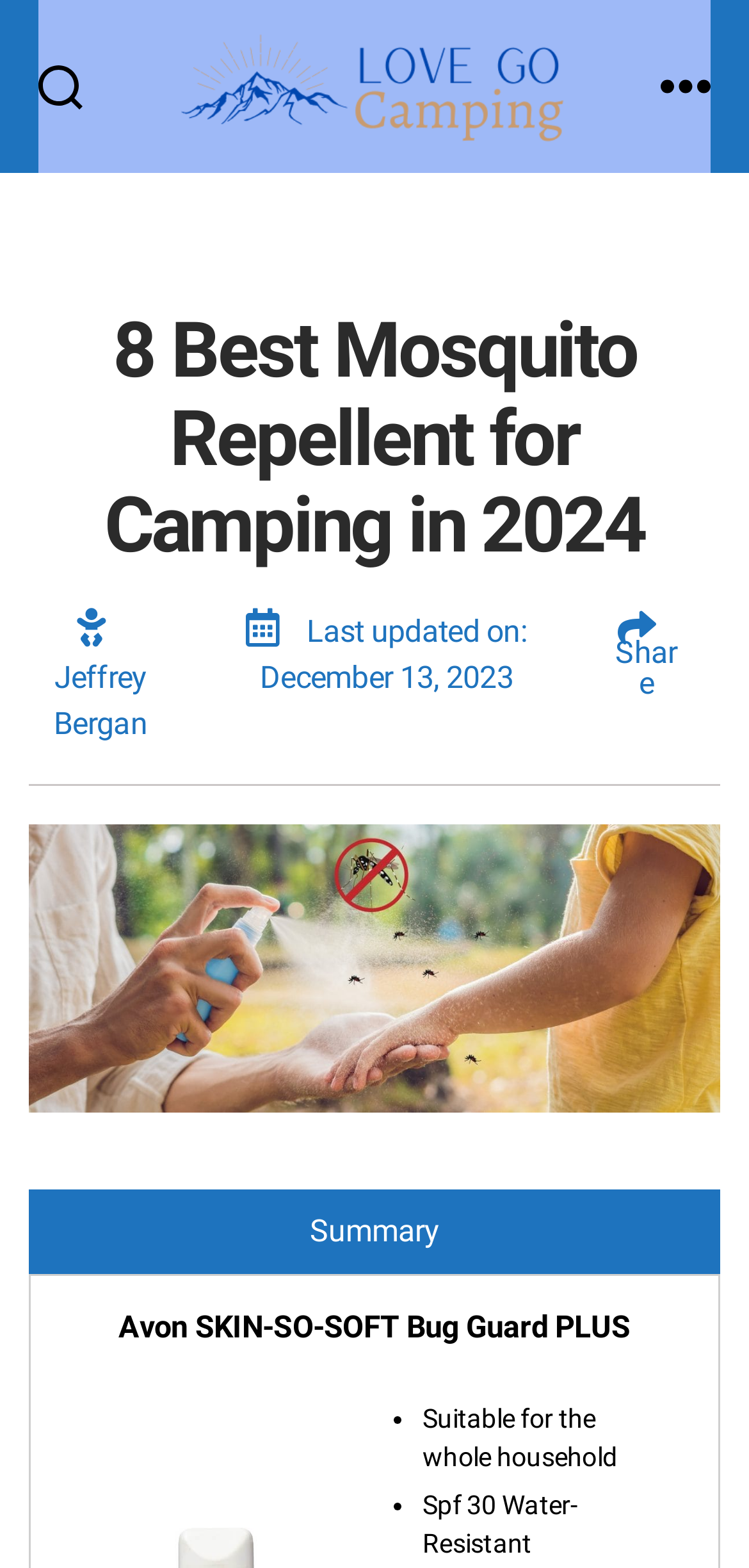What is the name of the first mosquito repellent?
Provide a detailed answer to the question using information from the image.

I found the name of the first mosquito repellent by looking at the static text element that appears below the 'Summary' heading, which says 'Avon SKIN-SO-SOFT Bug Guard PLUS'.